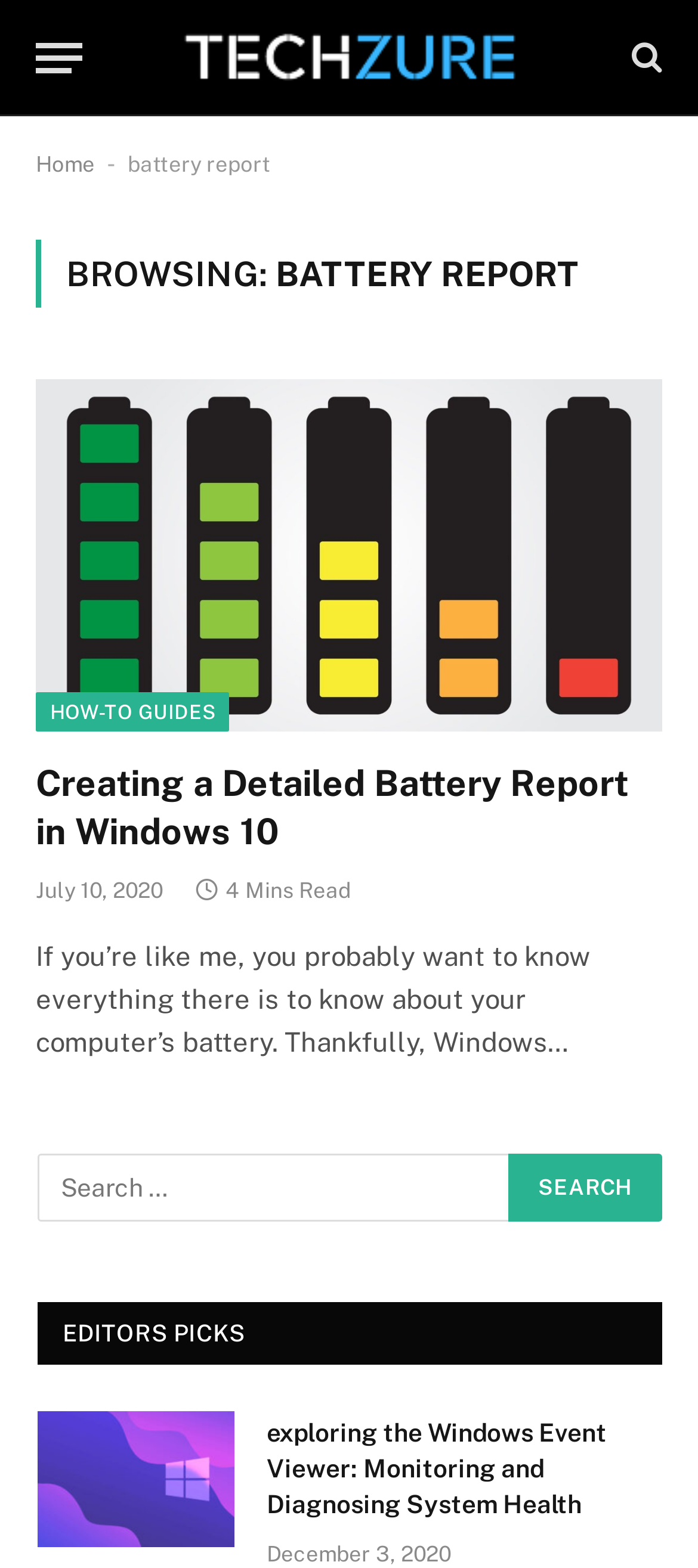Pinpoint the bounding box coordinates of the area that should be clicked to complete the following instruction: "Click the menu button". The coordinates must be given as four float numbers between 0 and 1, i.e., [left, top, right, bottom].

[0.051, 0.011, 0.118, 0.062]